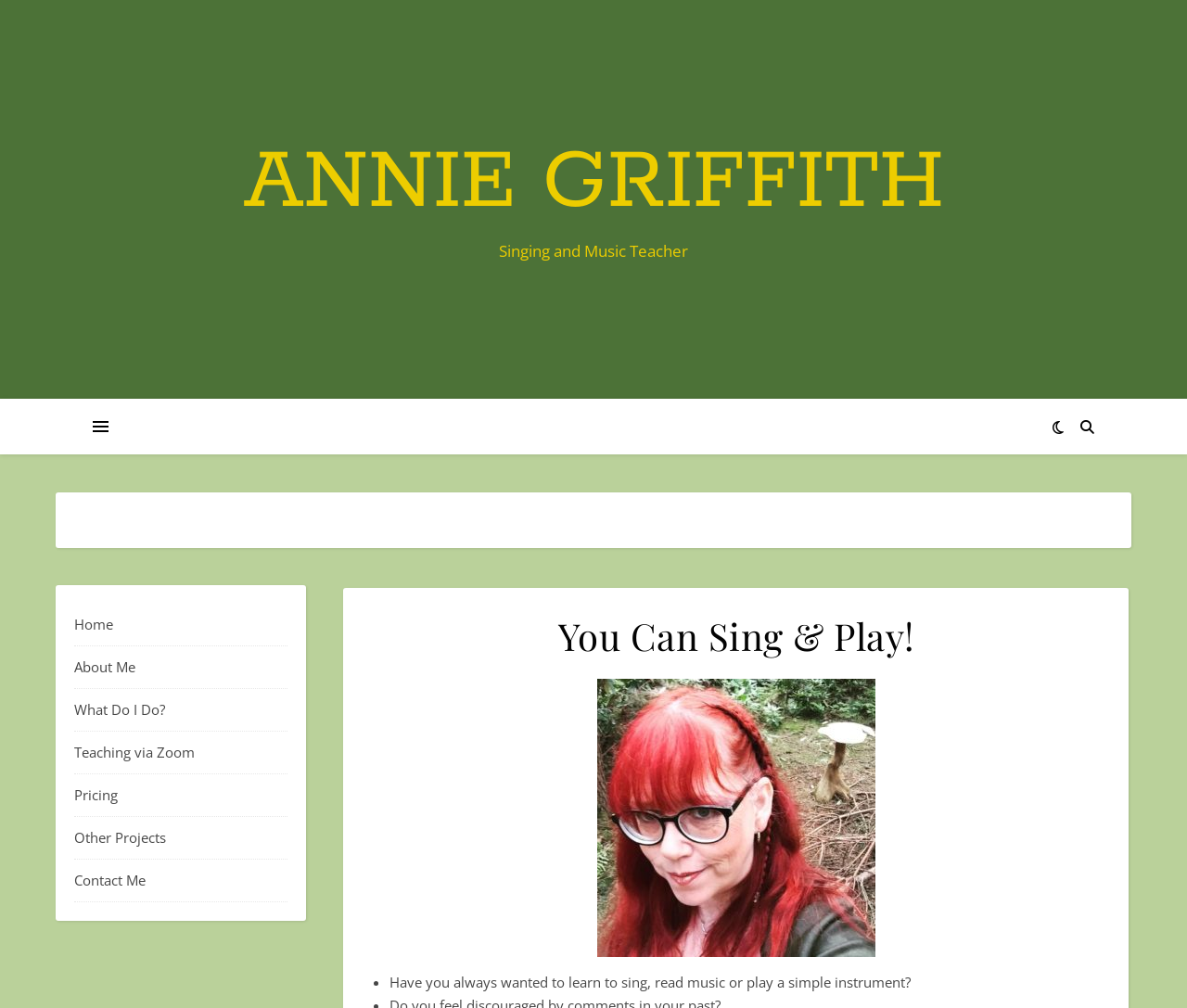Provide the bounding box coordinates of the HTML element this sentence describes: "Pricing". The bounding box coordinates consist of four float numbers between 0 and 1, i.e., [left, top, right, bottom].

[0.062, 0.768, 0.242, 0.81]